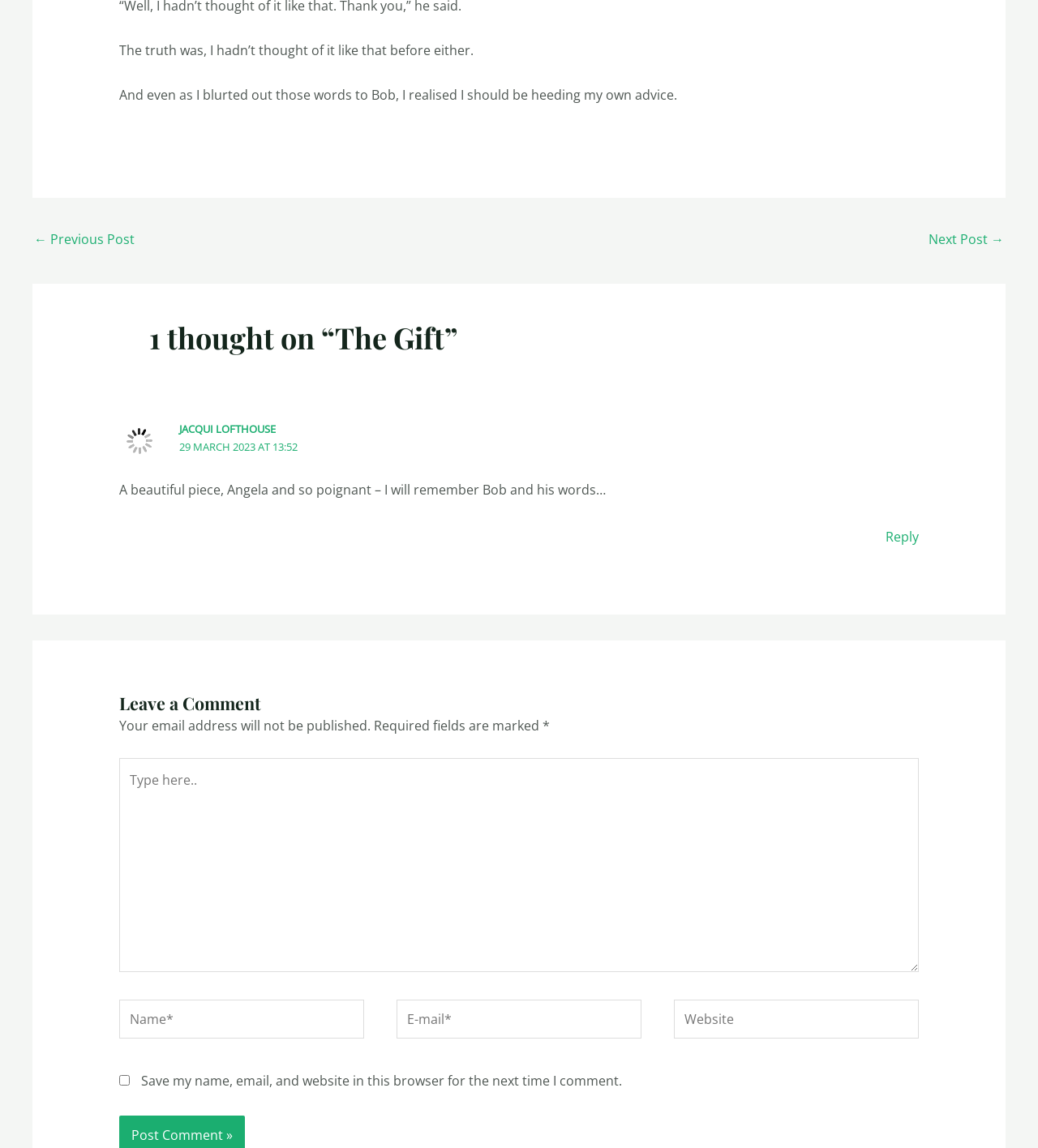Predict the bounding box coordinates of the area that should be clicked to accomplish the following instruction: "Enter your name". The bounding box coordinates should consist of four float numbers between 0 and 1, i.e., [left, top, right, bottom].

[0.115, 0.871, 0.351, 0.904]